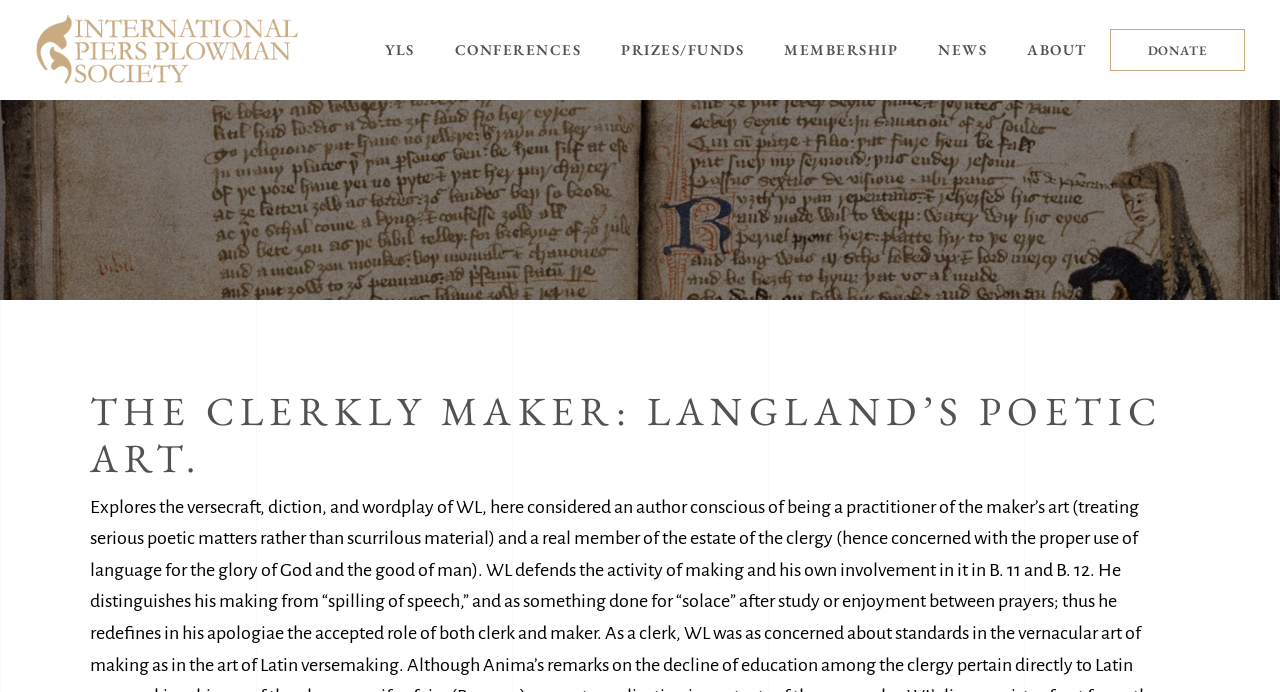Locate the bounding box coordinates of the element that needs to be clicked to carry out the instruction: "click the logo". The coordinates should be given as four float numbers ranging from 0 to 1, i.e., [left, top, right, bottom].

[0.027, 0.022, 0.233, 0.123]